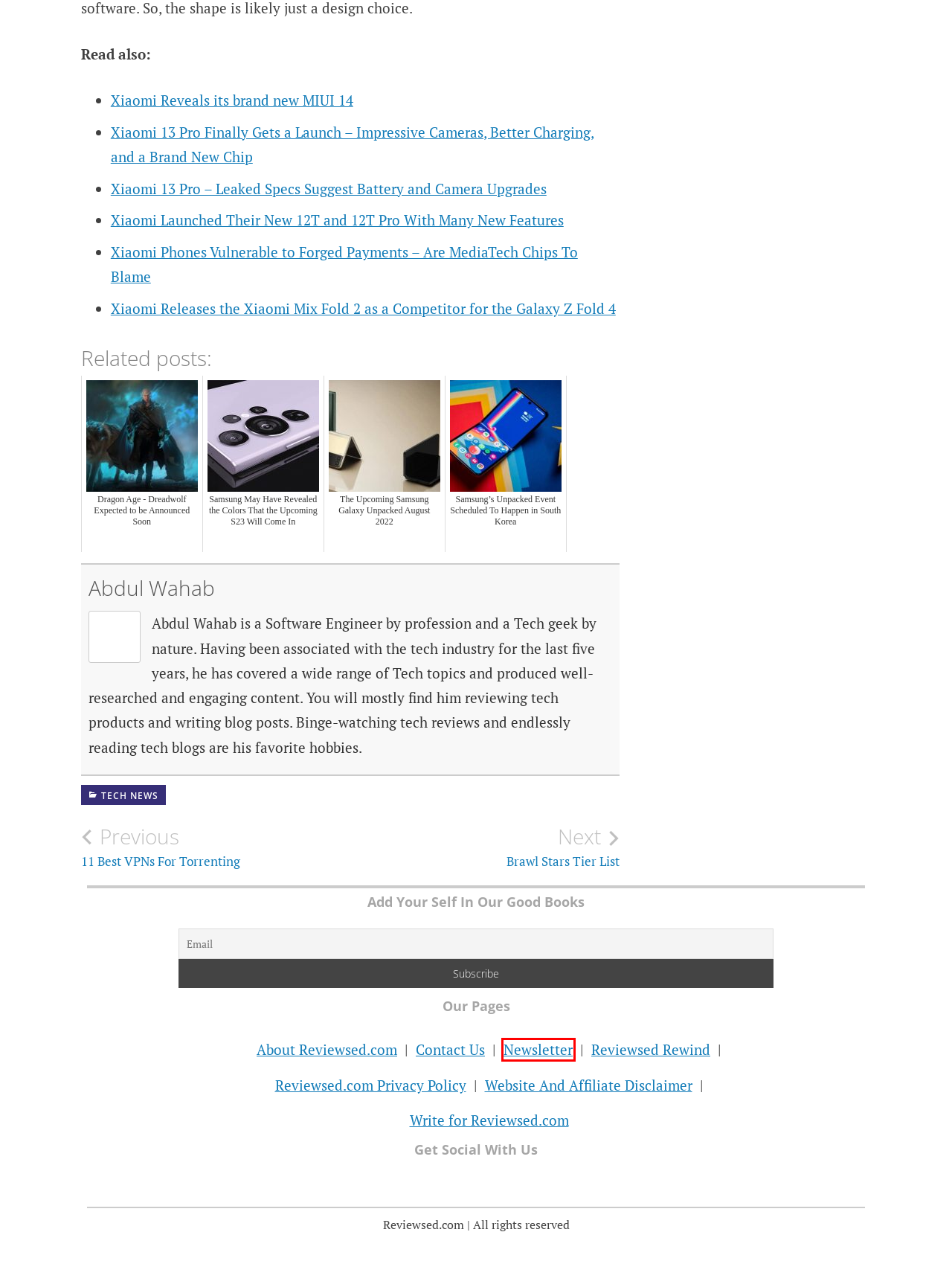You have a screenshot showing a webpage with a red bounding box highlighting an element. Choose the webpage description that best fits the new webpage after clicking the highlighted element. The descriptions are:
A. Newsletter - Reviewsed
B. Xiaomi reveals its brand new MIUI 14
C. Xiaomi Launched Their New 12T and 12T Pro With Many New Features
D. Reviewsed.com Privacy Policy
E. The Upcoming Samsung Galaxy Unpacked August 2022
F. Xiaomi Phones Vulnerable to Forged Payments - Are MediaTech Chips To Blame
G. Samsung’s Unpacked Event Scheduled To Happen in South Korea
H. Write for Us - Reviewsed.com

A